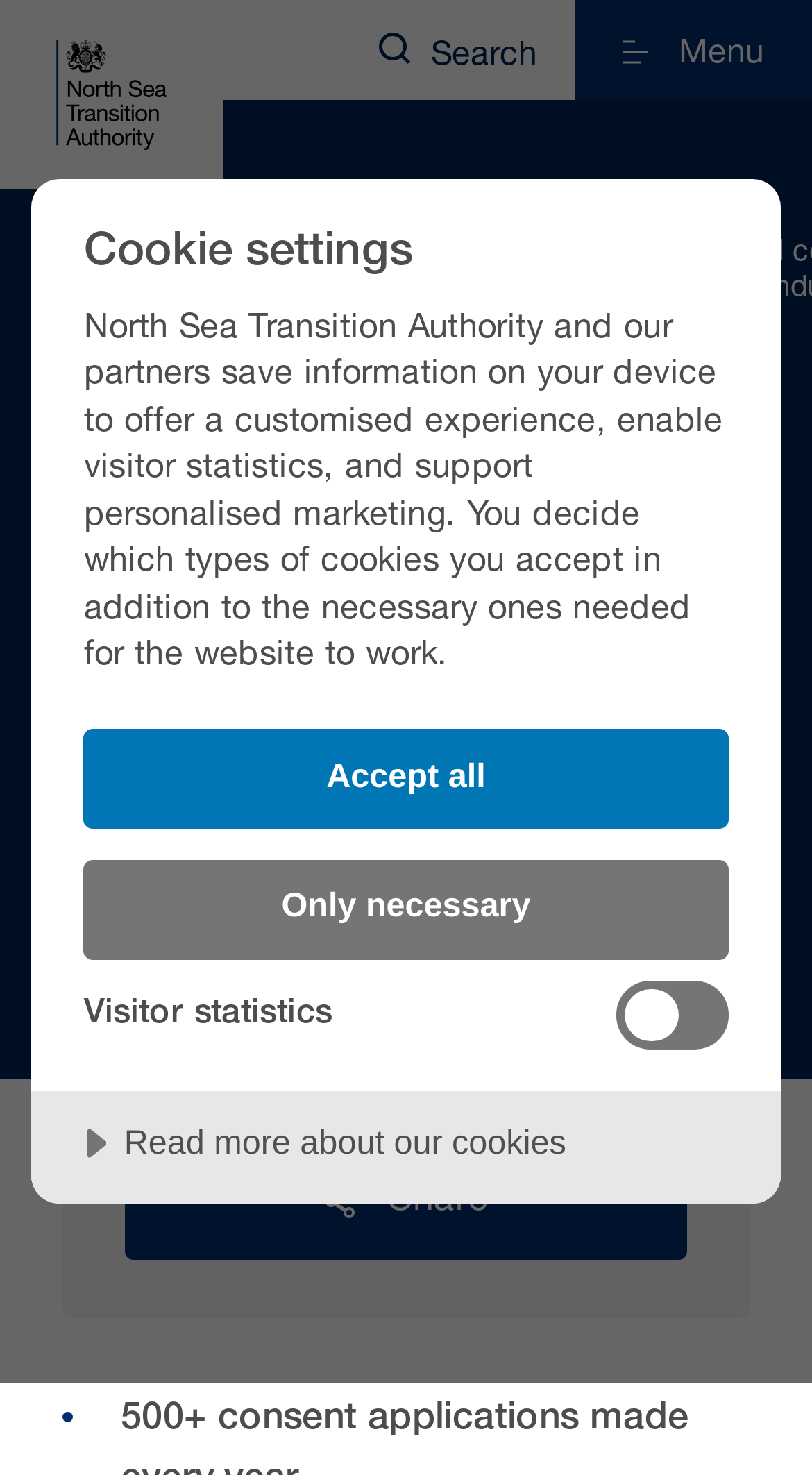What type of information is shared with partners?
Observe the image and answer the question with a one-word or short phrase response.

Device information